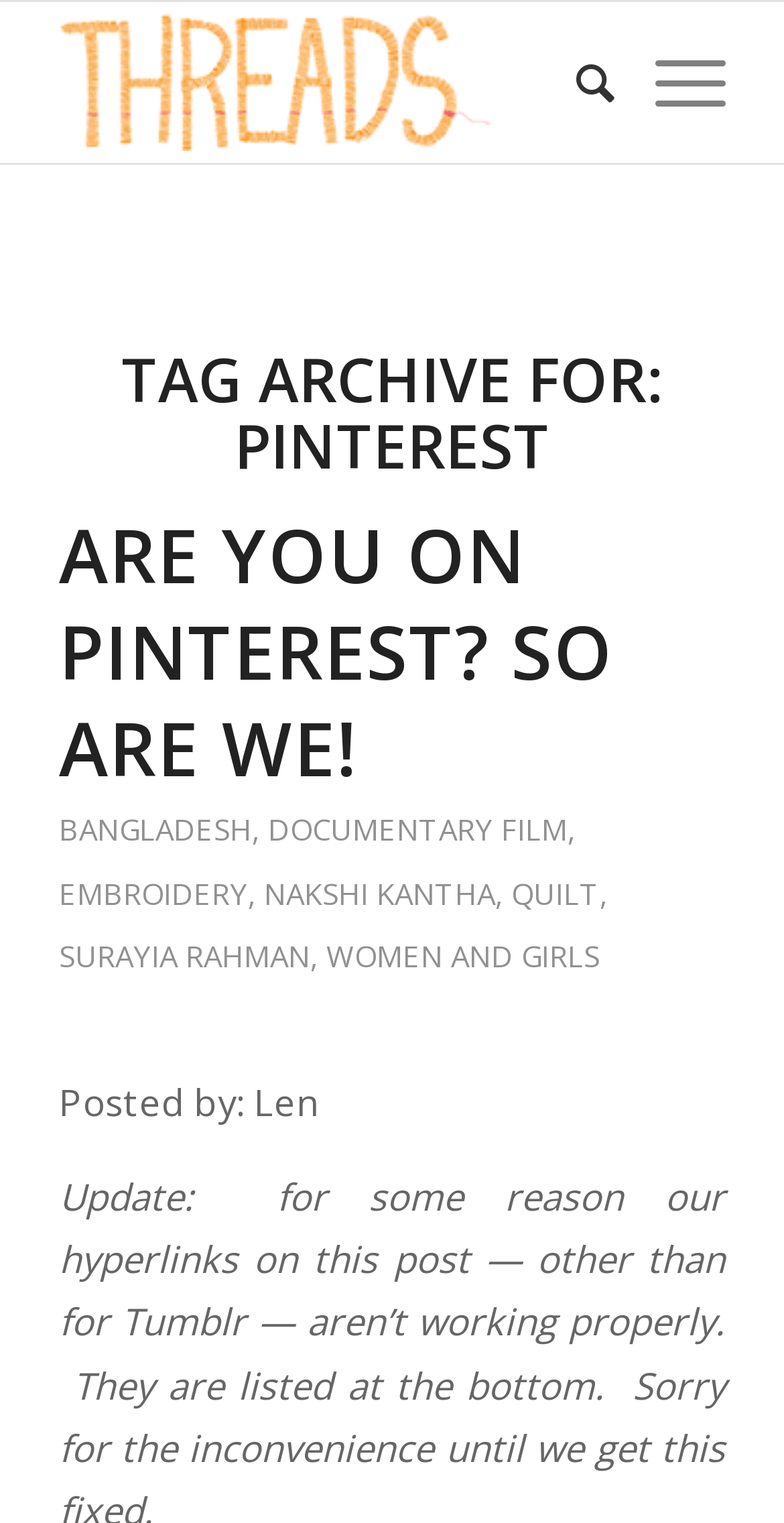How many categories are listed under the tag archive?
Based on the screenshot, respond with a single word or phrase.

7